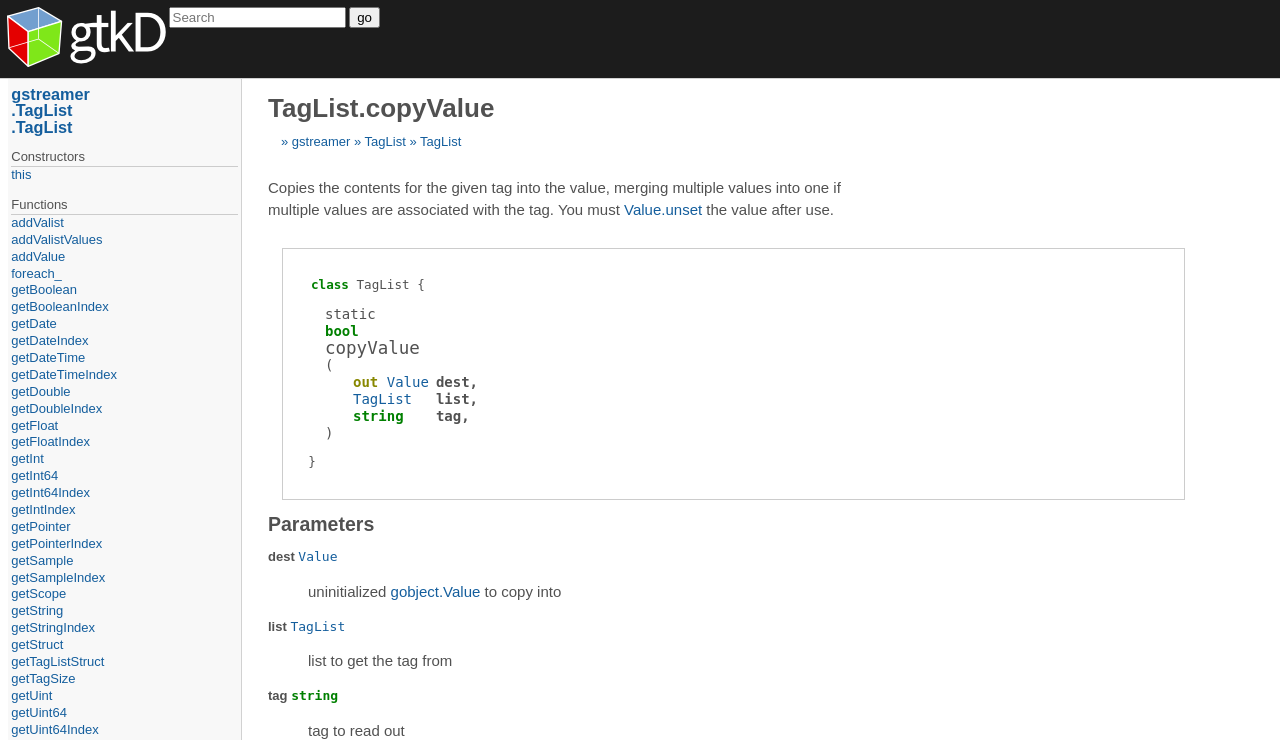Please indicate the bounding box coordinates for the clickable area to complete the following task: "search for something". The coordinates should be specified as four float numbers between 0 and 1, i.e., [left, top, right, bottom].

[0.132, 0.009, 0.27, 0.037]